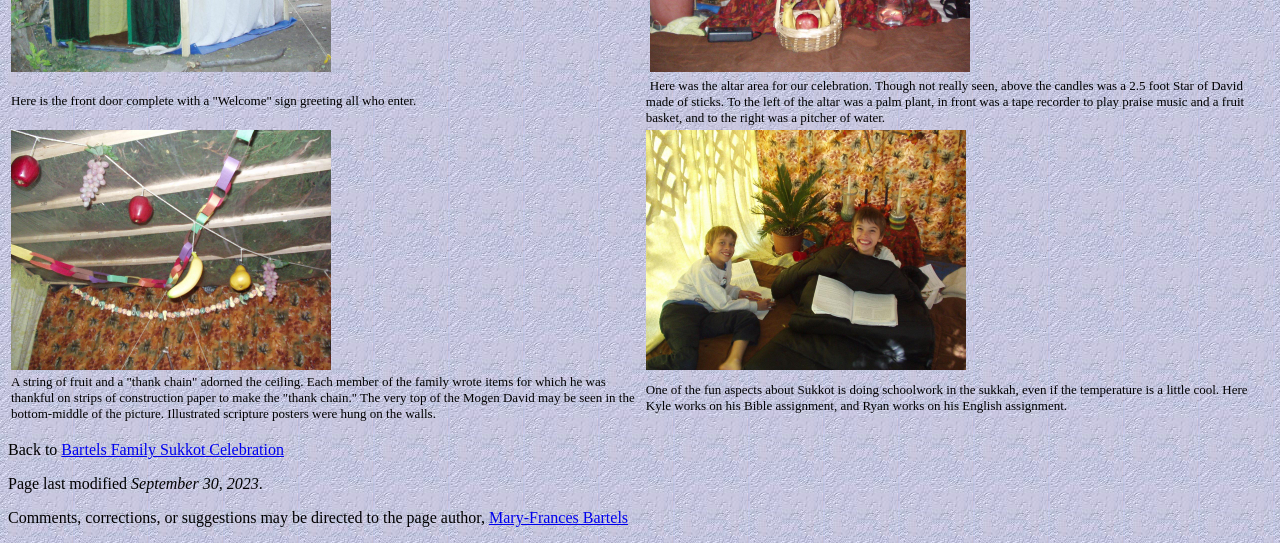Give a concise answer of one word or phrase to the question: 
How many images are on this webpage?

2